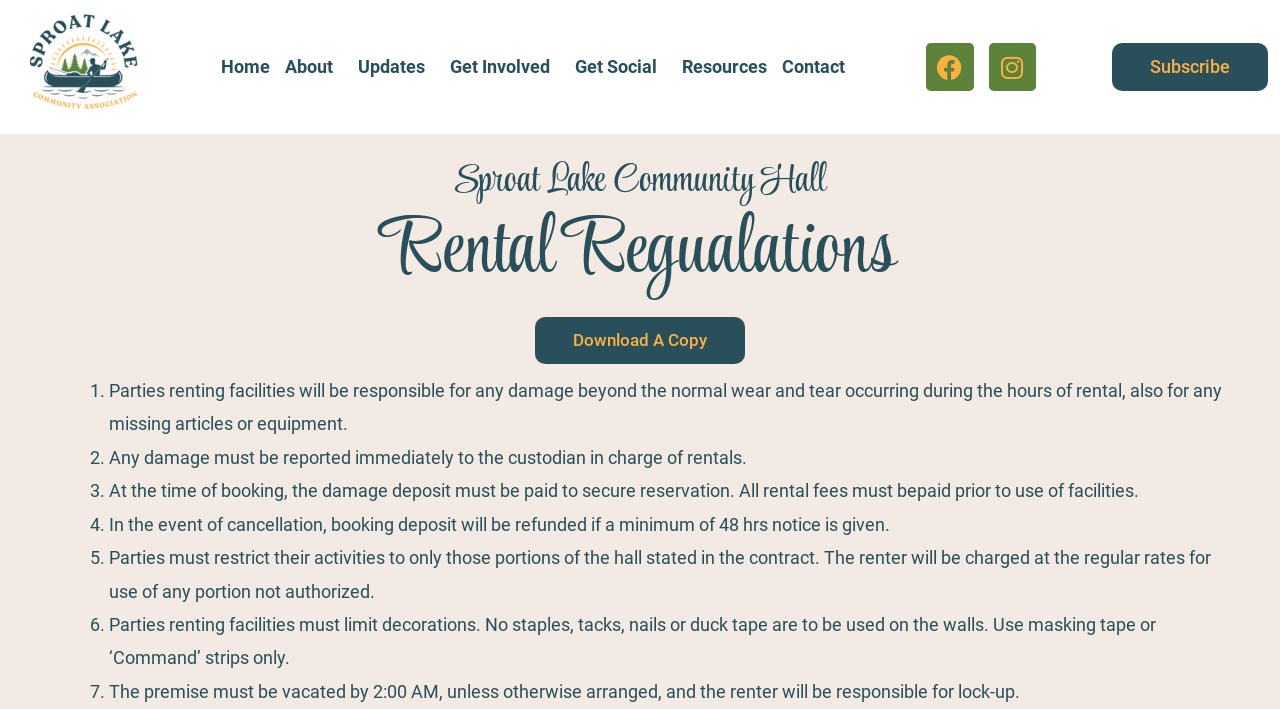Using the given description, provide the bounding box coordinates formatted as (top-left x, top-left y, bottom-right x, bottom-right y), with all values being floating point numbers between 0 and 1. Description: Get Involved

[0.348, 0.061, 0.441, 0.128]